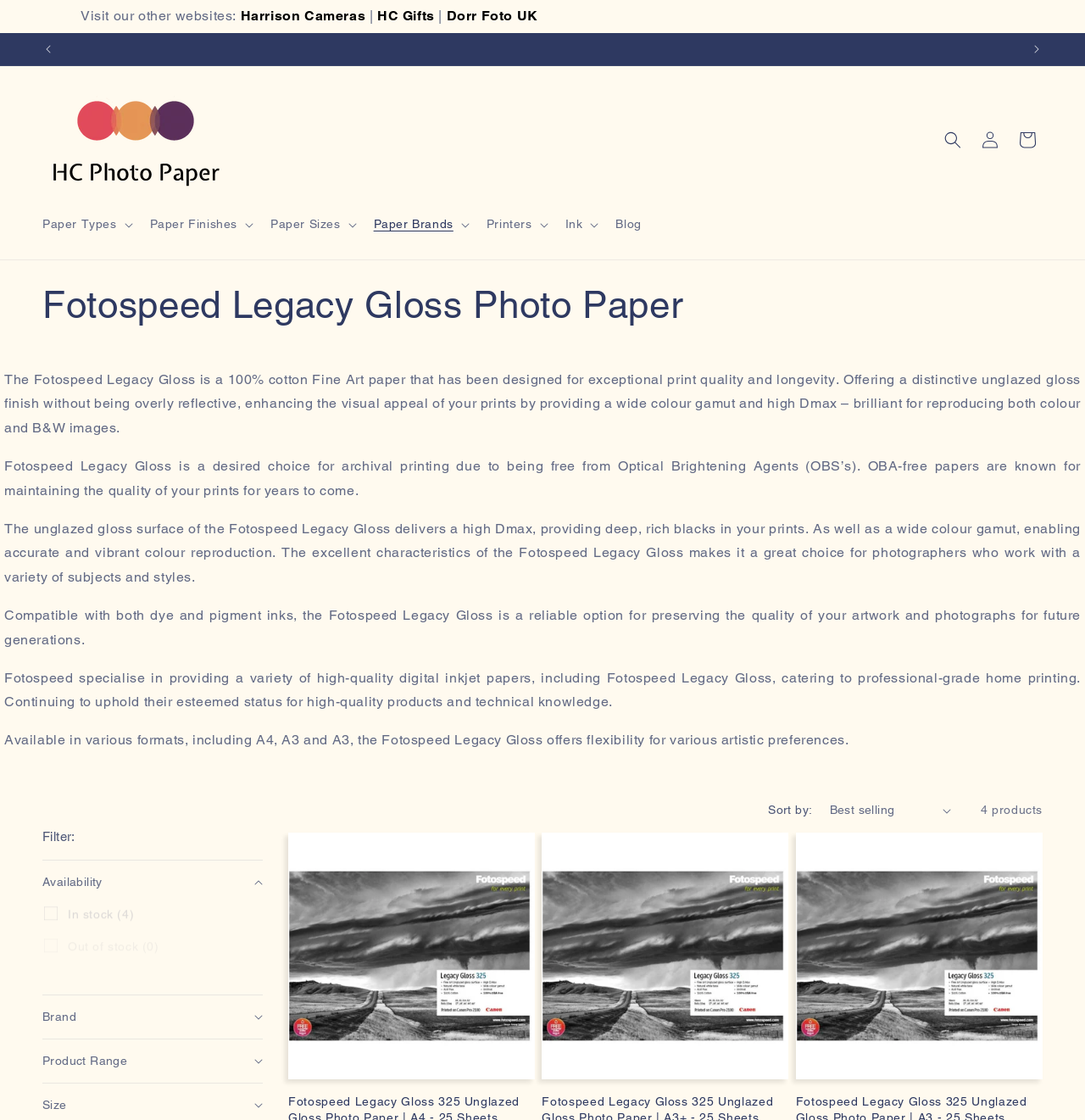Please identify the coordinates of the bounding box that should be clicked to fulfill this instruction: "View Fotospeed Legacy Gloss photo paper details".

[0.039, 0.251, 0.961, 0.293]